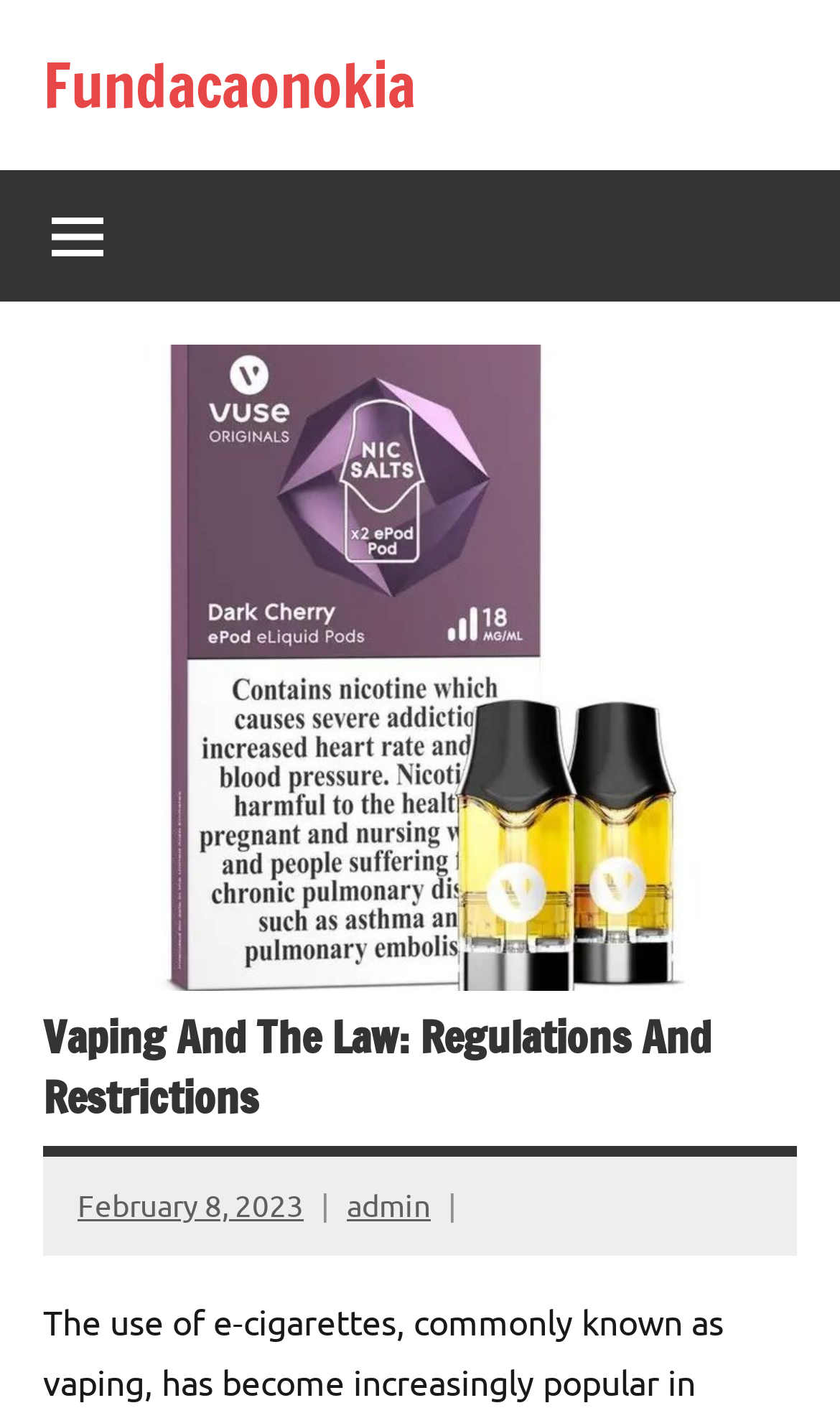Provide a single word or phrase to answer the given question: 
What is the name of the organization?

Fundacaonokia